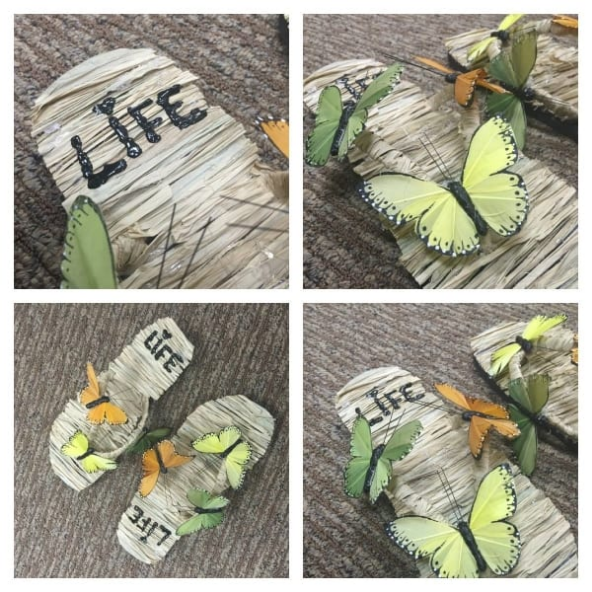Offer a detailed explanation of what is happening in the image.

This image showcases a creative and whimsical design of handmade shoes, specifically "Soul Shoes" crafted by Vanessa Pequeno. The shoes feature a natural, straw-like appearance adorned with bright, colorful butterflies, symbolizing life and vibrancy. Each sandal prominently displays the word "LIFE," highlighting a meaningful message. The images are arranged in a grid format, showcasing different angles and perspectives of the sandals, allowing viewers to appreciate their unique craftsmanship and artistic flair. The butterflies, in shades of green and orange, further enhance the lively aesthetic, making these shoes a striking accessory for anyone looking to express their individuality.